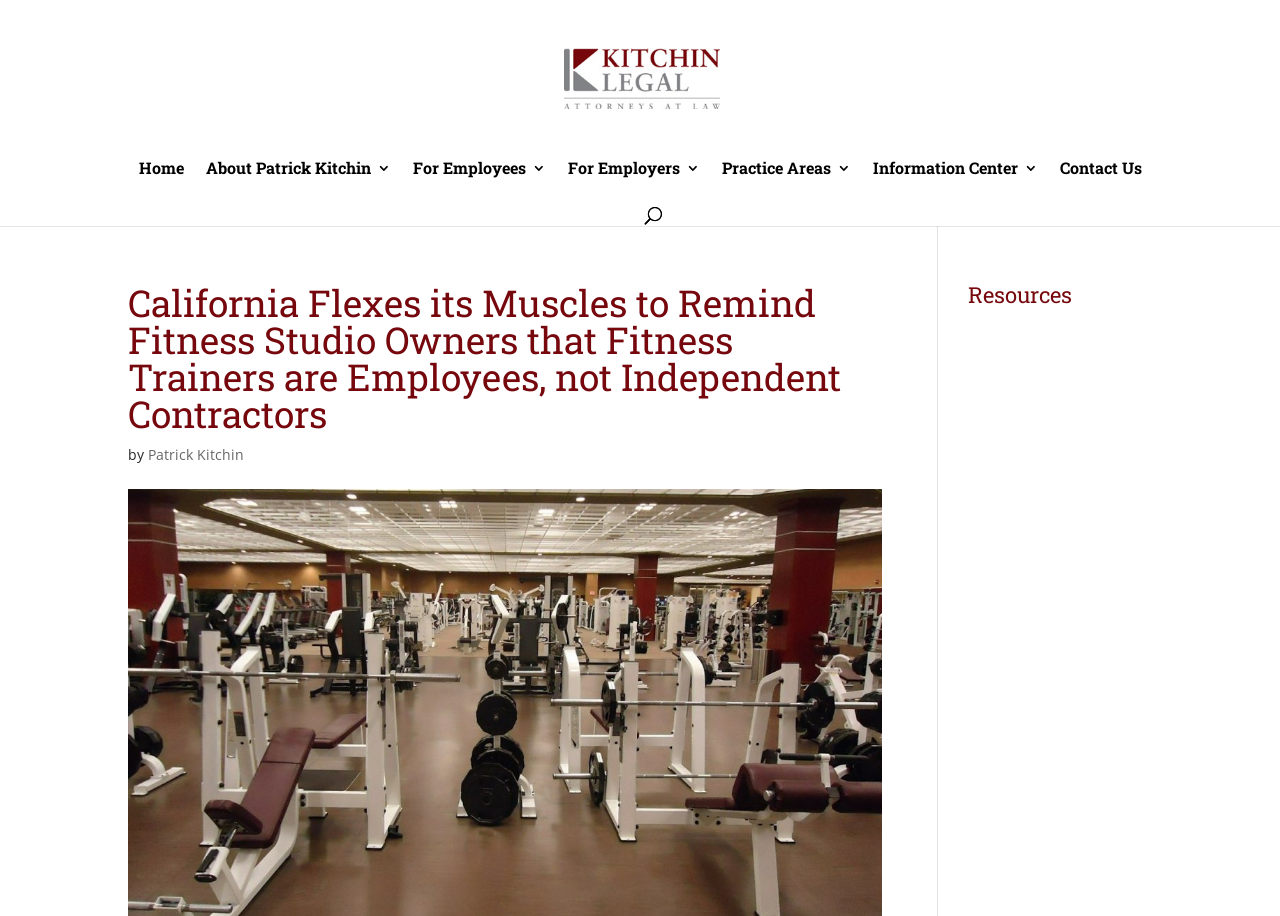Answer with a single word or phrase: 
What is the topic of the main article?

California law on fitness workers